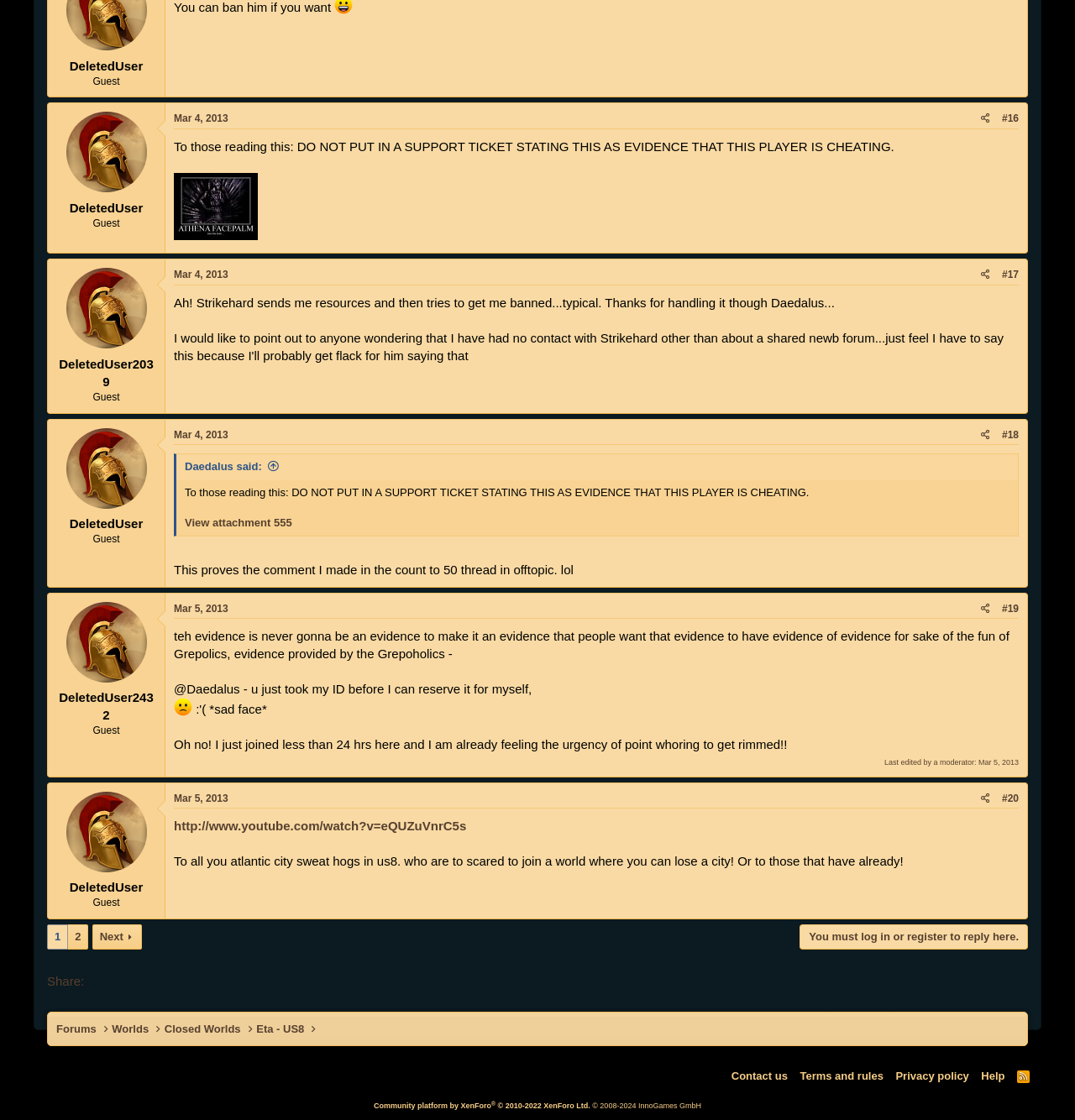Use a single word or phrase to respond to the question:
What is the content of the image in the first post?

facepalm[1].jpg